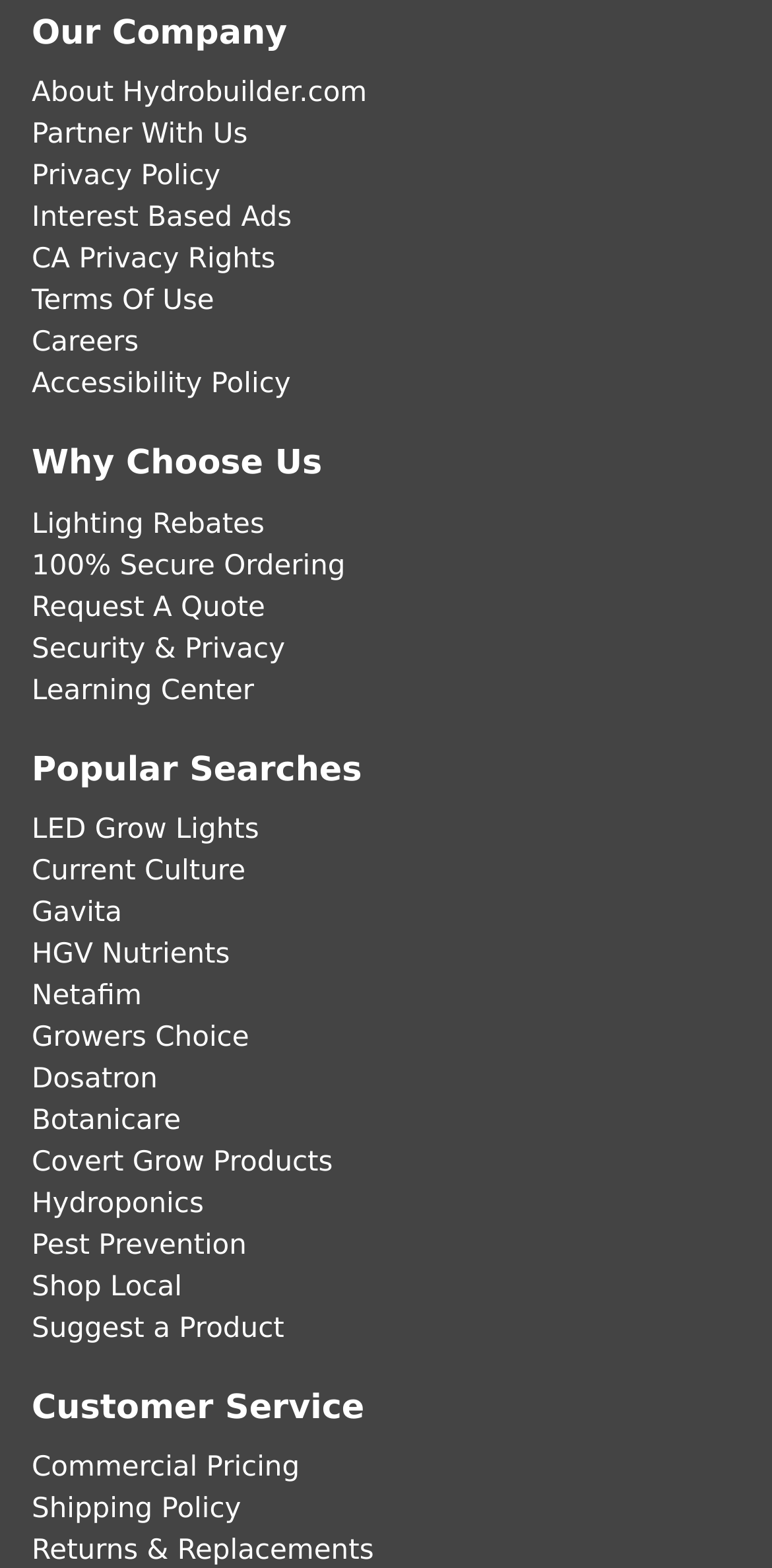Identify and provide the bounding box for the element described by: "Lighting Rebates".

[0.041, 0.324, 0.343, 0.344]